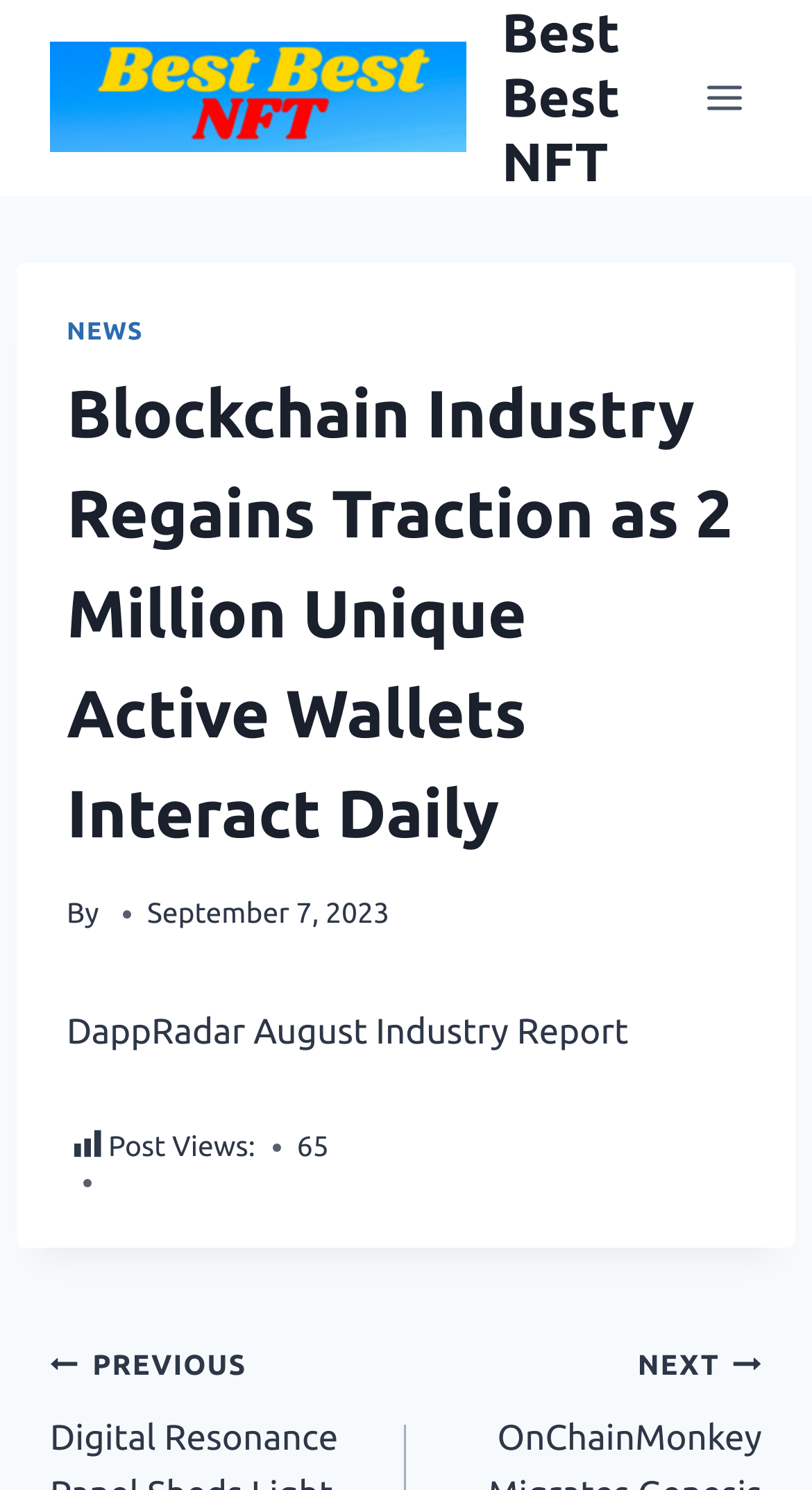Generate a thorough caption that explains the contents of the webpage.

The webpage appears to be a news article or blog post about the blockchain industry. At the top, there is a logo or icon labeled "Best Best NFT" accompanied by a link with the same text. To the right of the logo, there is a button to open a menu.

Below the top section, the main content of the article begins. The title of the article is "Blockchain Industry Regains Traction as 2 Million Unique Active Wallets Interact Daily" and is displayed prominently. The title is followed by a subtitle "By" and a date "September 7, 2023".

Further down, there is a section with the text "DappRadar August Industry Report", which suggests that the article is related to a report or industry analysis. Below this section, there is a counter displaying the number of post views, which is currently 65.

At the very bottom of the page, there is a heading labeled "Post navigation", which may provide links to related articles or previous/next posts.